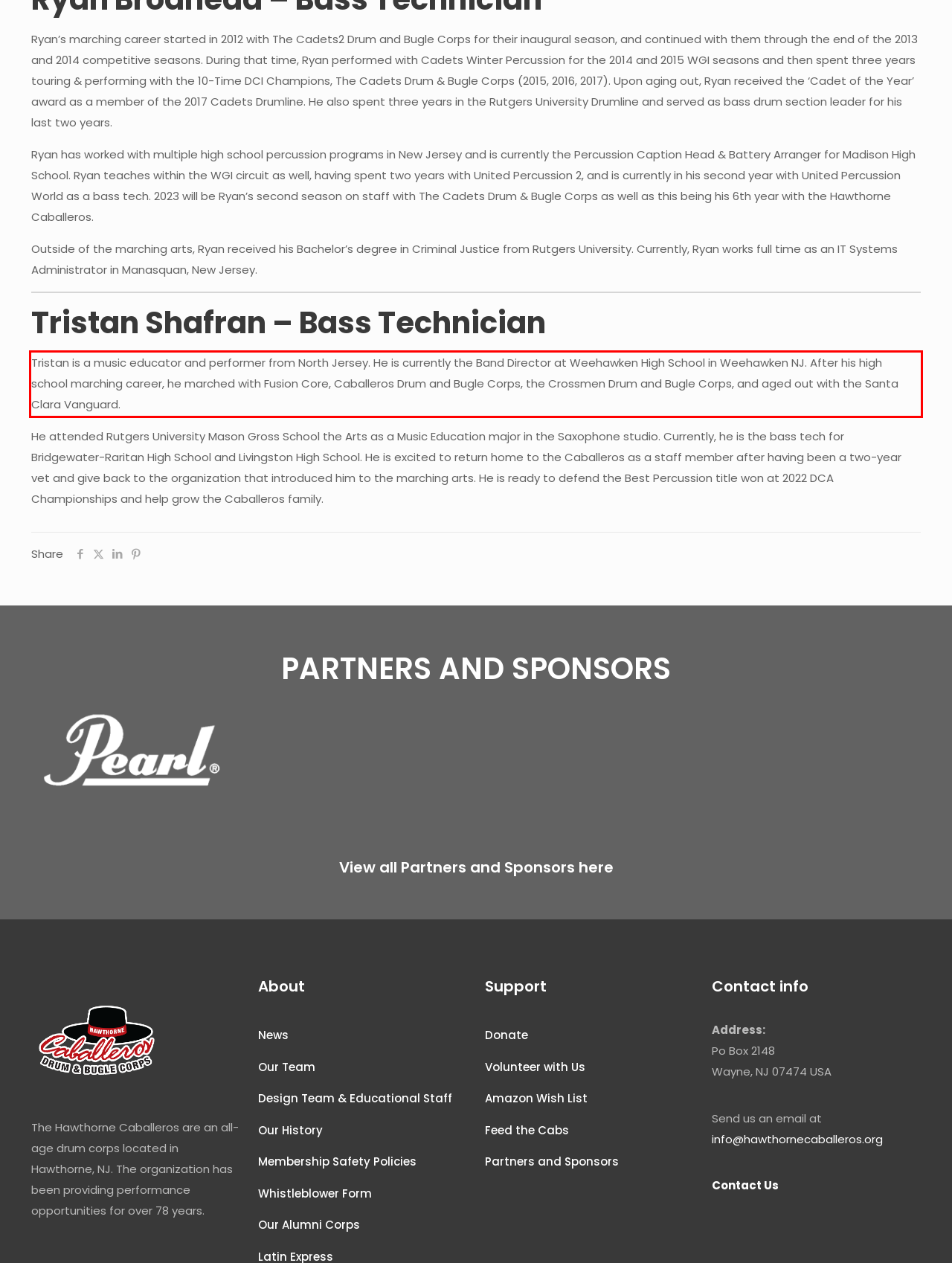Review the webpage screenshot provided, and perform OCR to extract the text from the red bounding box.

Tristan is a music educator and performer from North Jersey. He is currently the Band Director at Weehawken High School in Weehawken NJ. After his high school marching career, he marched with Fusion Core, Caballeros Drum and Bugle Corps, the Crossmen Drum and Bugle Corps, and aged out with the Santa Clara Vanguard.